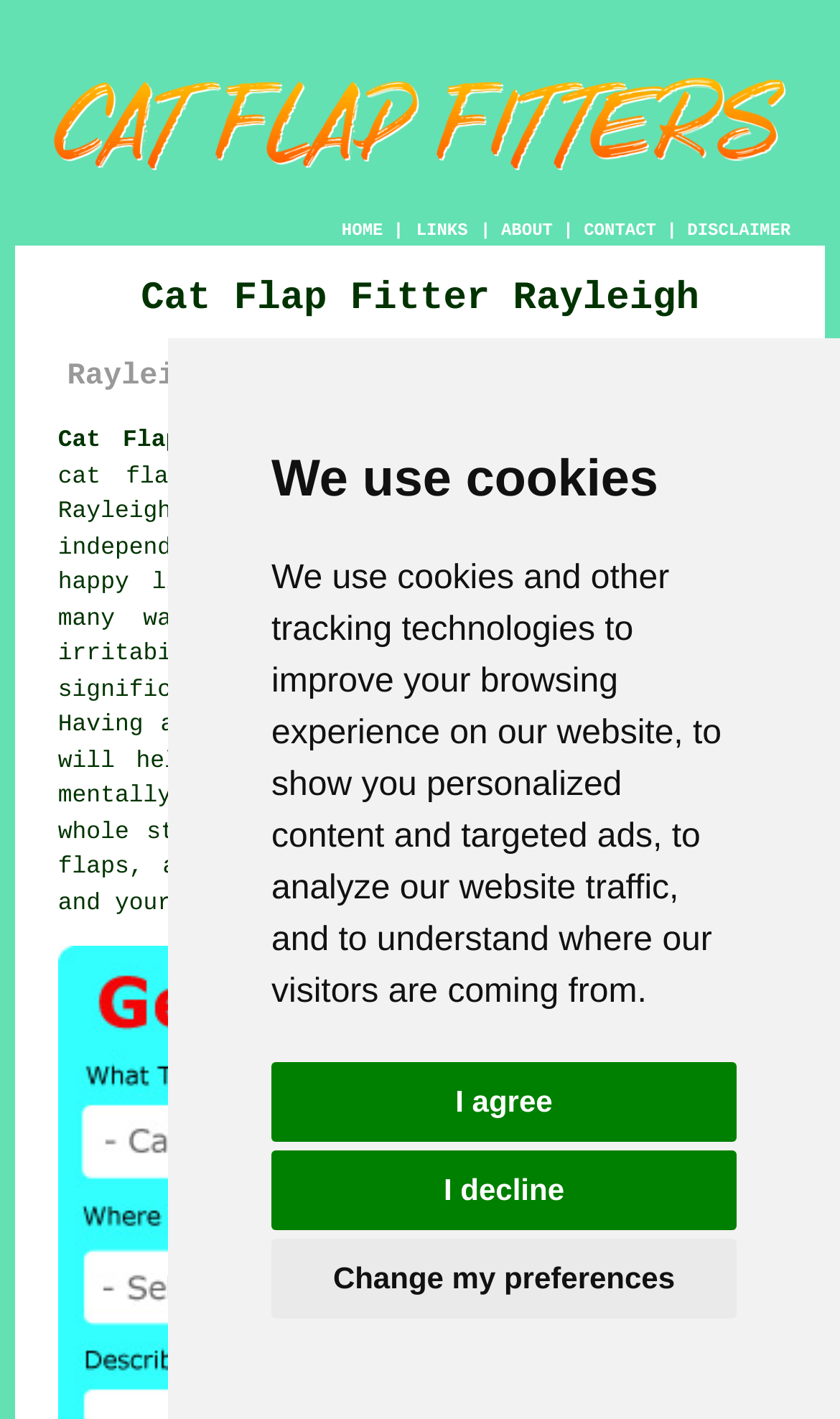Can you find the bounding box coordinates of the area I should click to execute the following instruction: "click the Cat Flap Fitter Rayleigh Essex link"?

[0.069, 0.303, 0.743, 0.321]